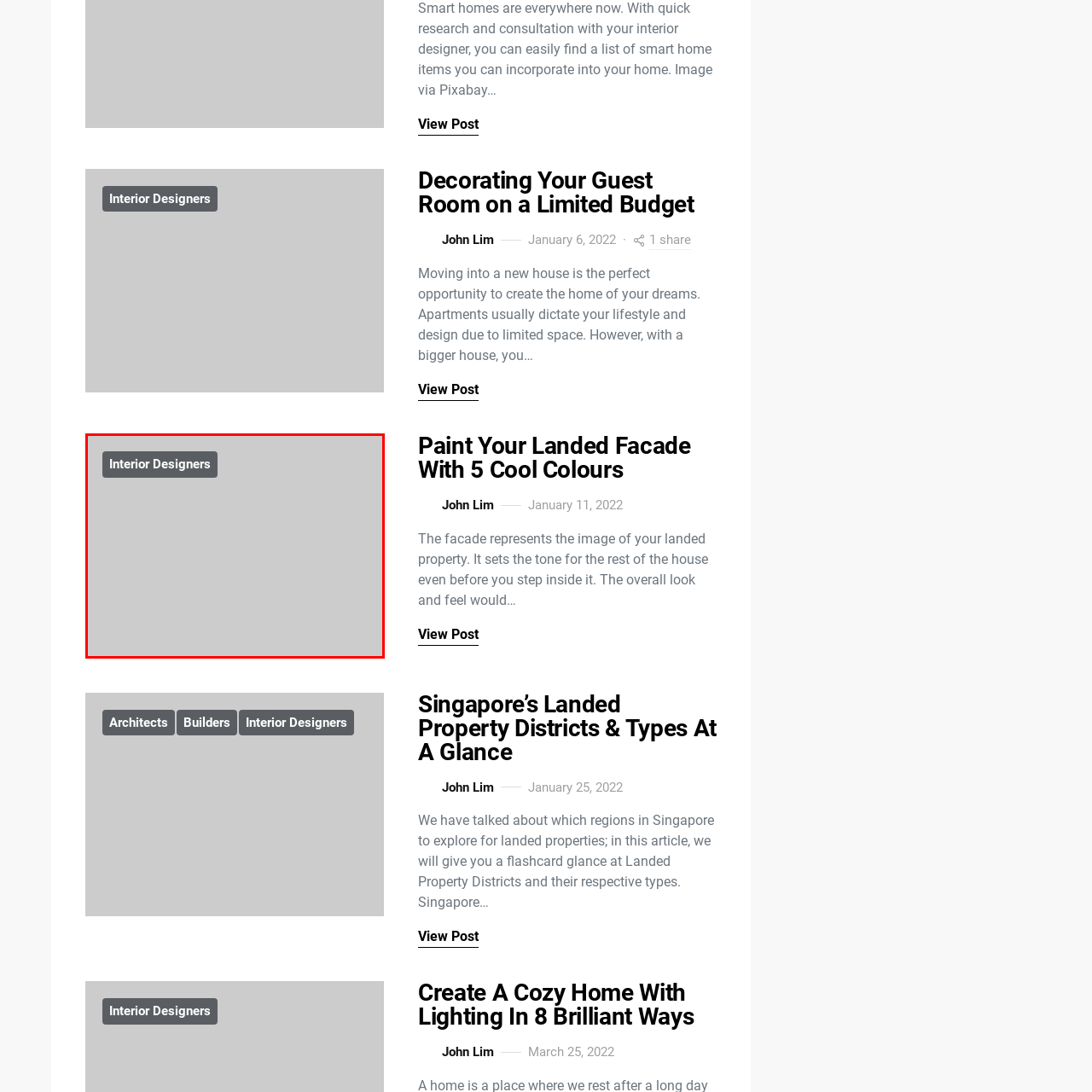Please scrutinize the image marked by the red boundary and answer the question that follows with a detailed explanation, using the image as evidence: 
What is the purpose of the label in the image?

The purpose of the label is to direct readers to resources or articles that focus on various aspects of interior design, including trends, tips, and knowledgeable designers available for hire, as mentioned in the caption.